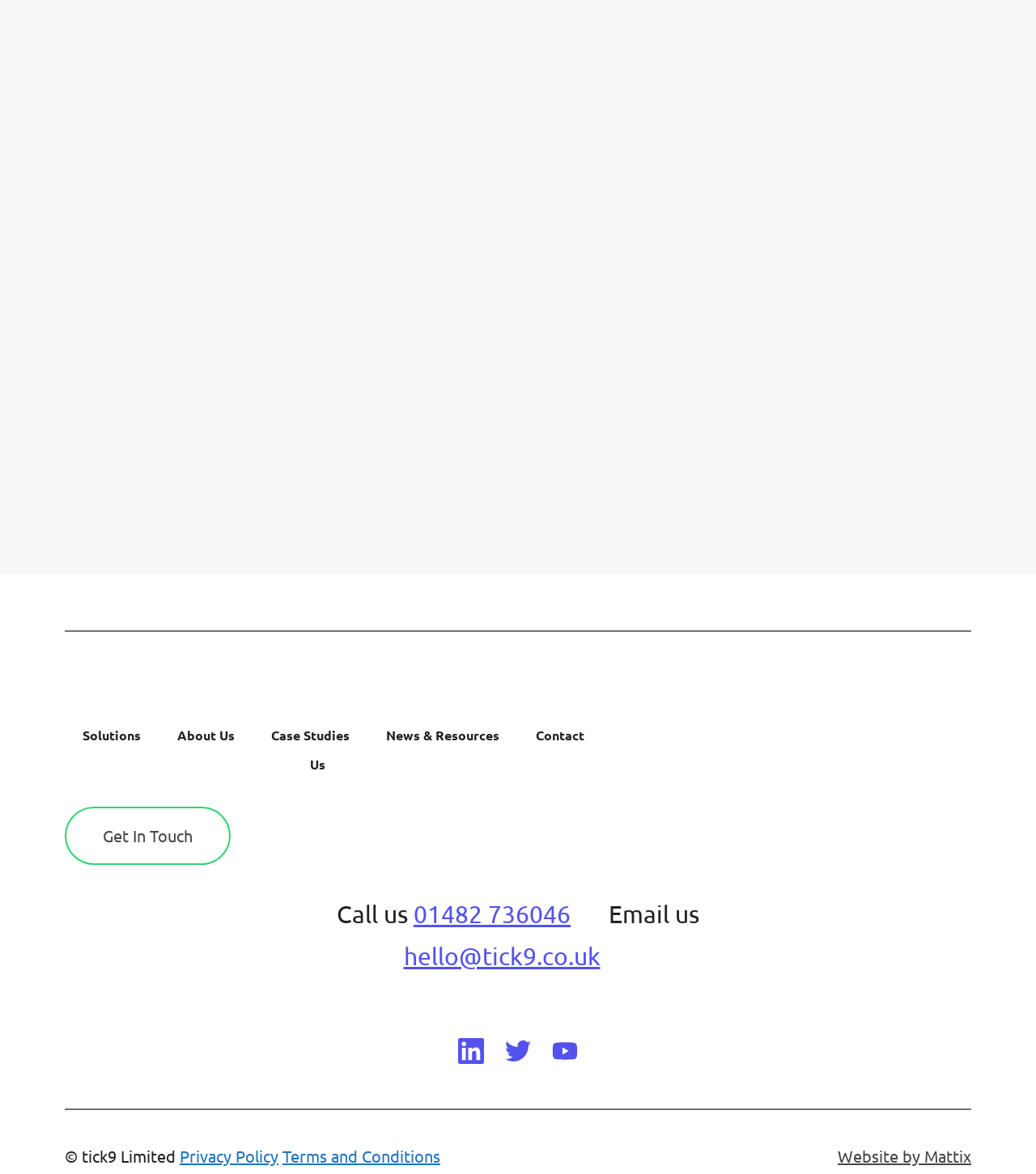Locate the bounding box coordinates of the clickable part needed for the task: "Email hello@tick9.co.uk".

[0.389, 0.802, 0.579, 0.826]